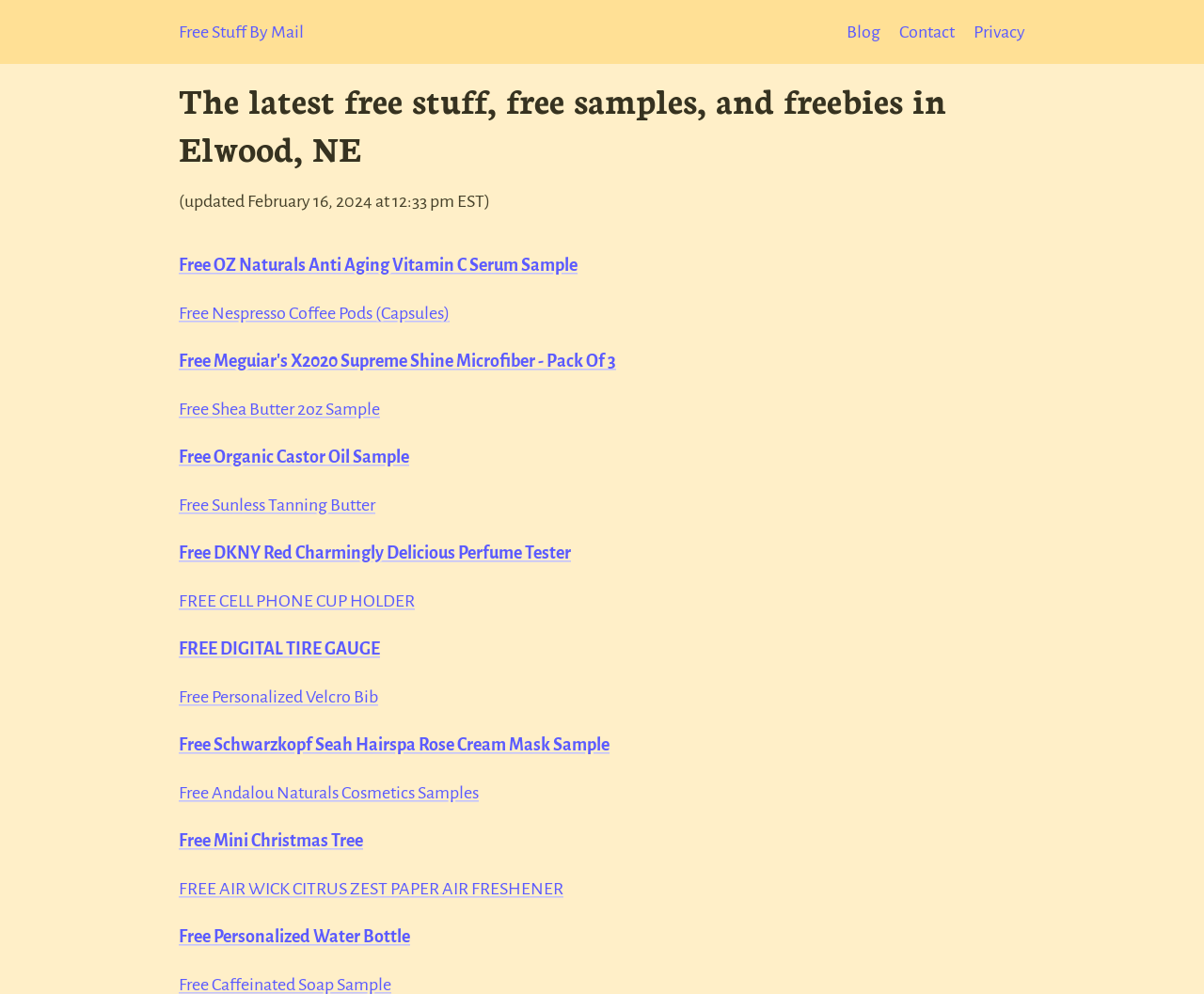Determine the bounding box coordinates of the clickable element necessary to fulfill the instruction: "Explore the Contact page". Provide the coordinates as four float numbers within the 0 to 1 range, i.e., [left, top, right, bottom].

[0.747, 0.023, 0.793, 0.042]